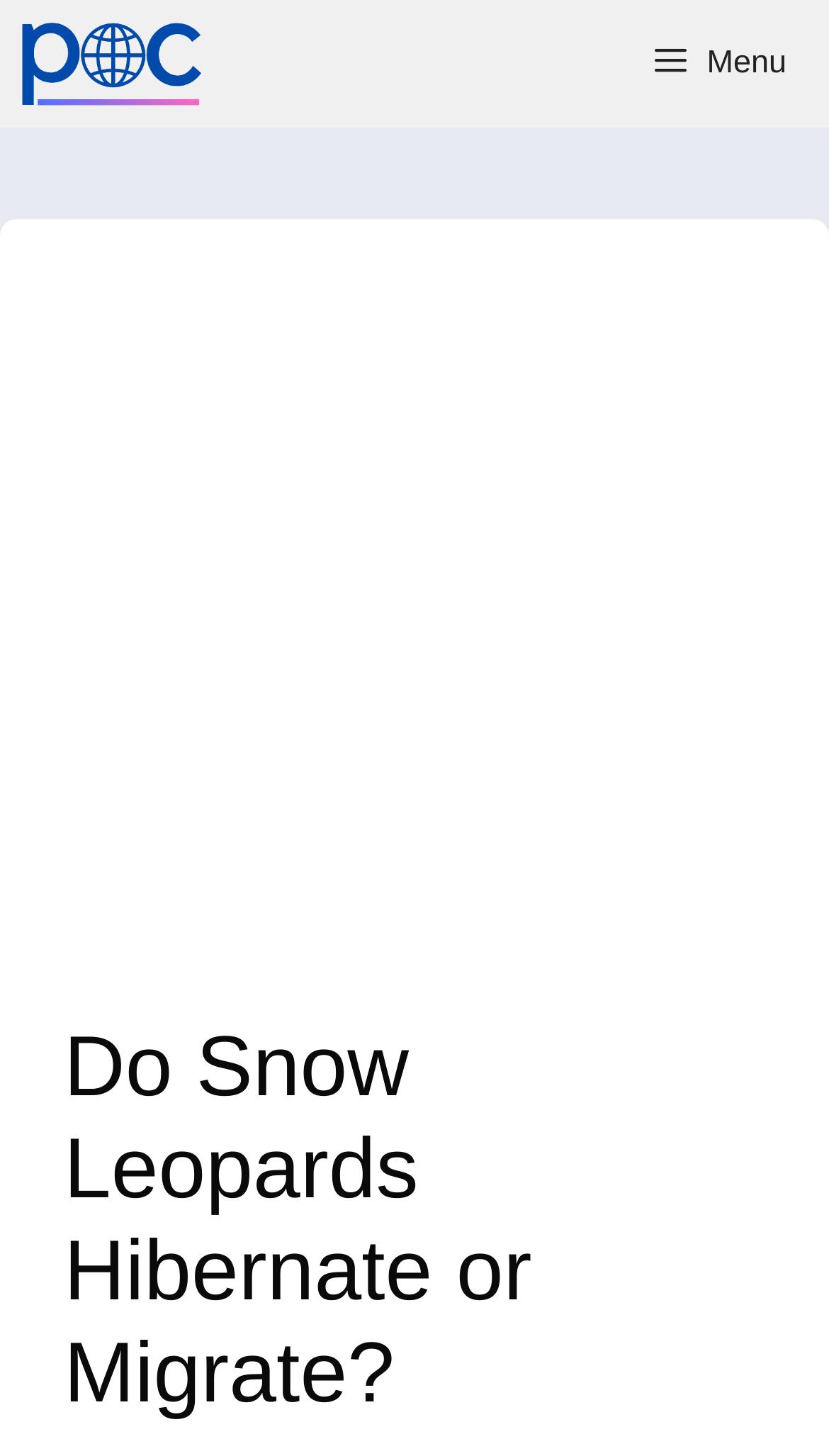Respond concisely with one word or phrase to the following query:
What is the purpose of the button on the top-right corner?

Menu